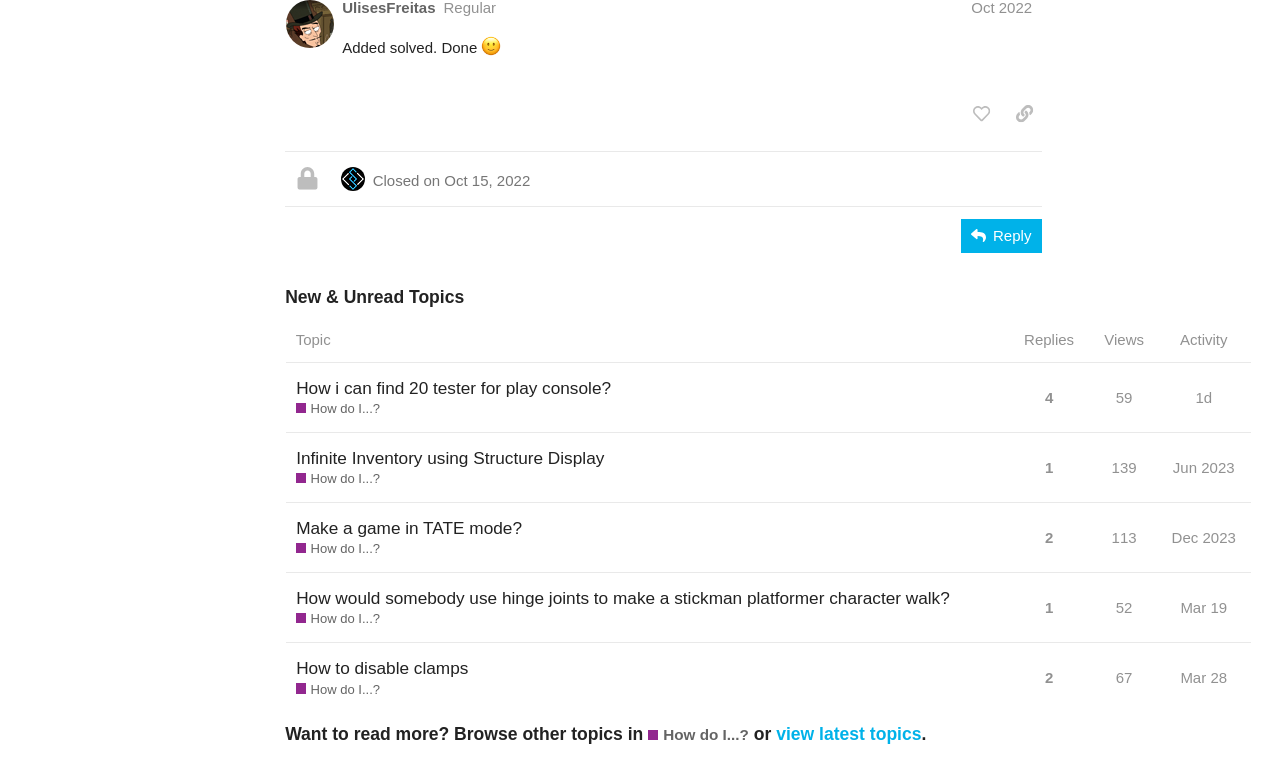Give a one-word or phrase response to the following question: How many replies does the first topic have?

4 replies